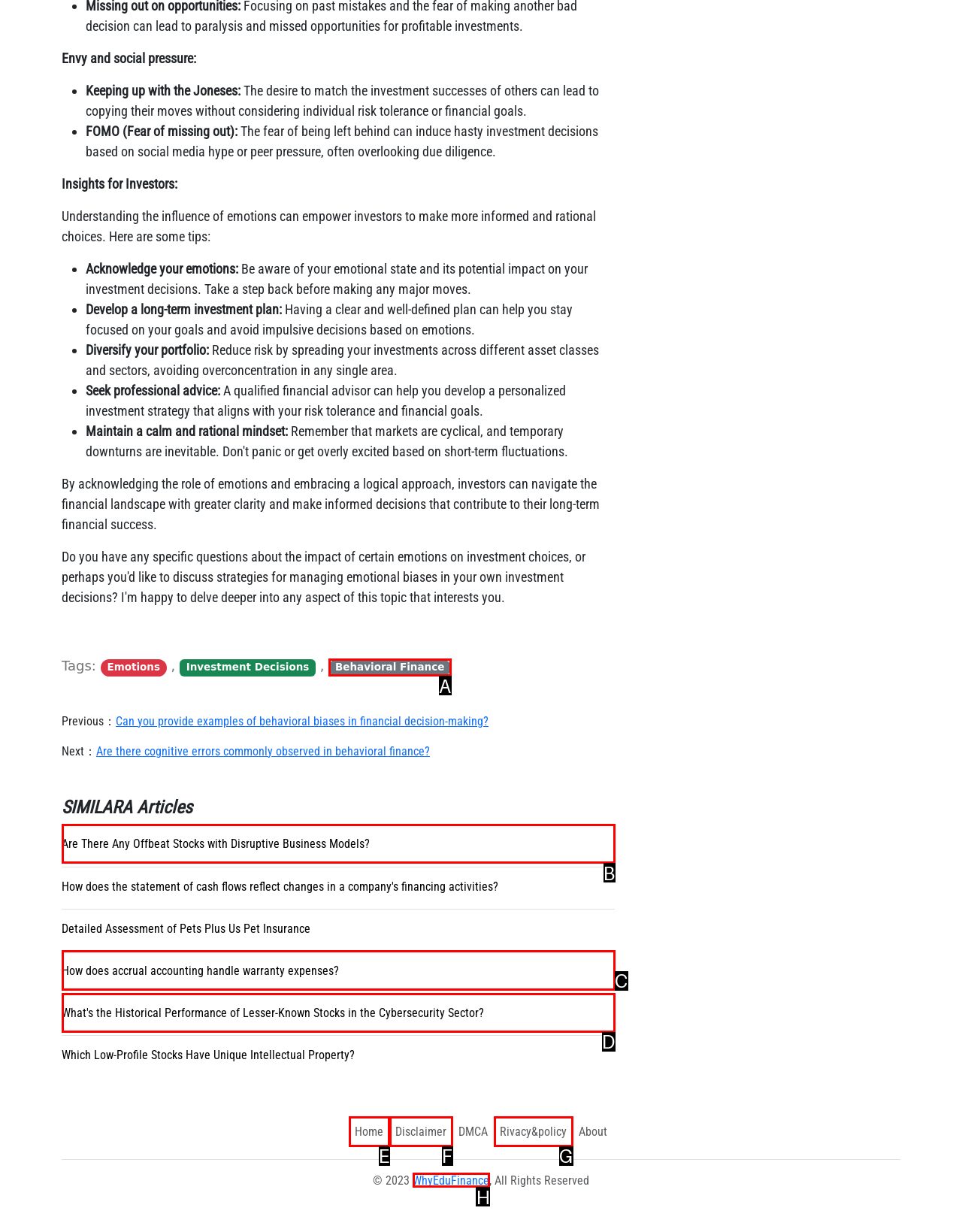Which letter corresponds to the correct option to complete the task: Learn more about WhyEduFinance?
Answer with the letter of the chosen UI element.

H